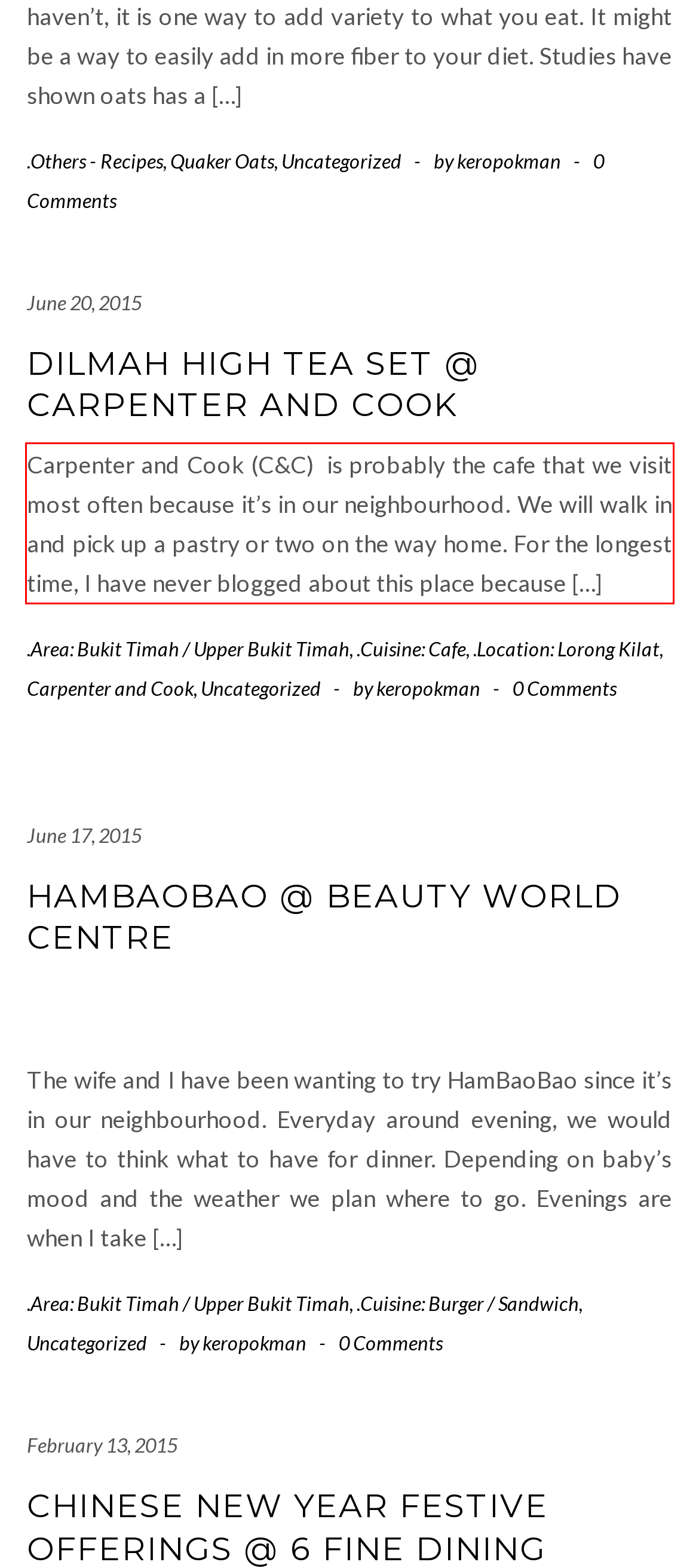Given a webpage screenshot, locate the red bounding box and extract the text content found inside it.

Carpenter and Cook (C&C) is probably the cafe that we visit most often because it’s in our neighbourhood. We will walk in and pick up a pastry or two on the way home. For the longest time, I have never blogged about this place because […]